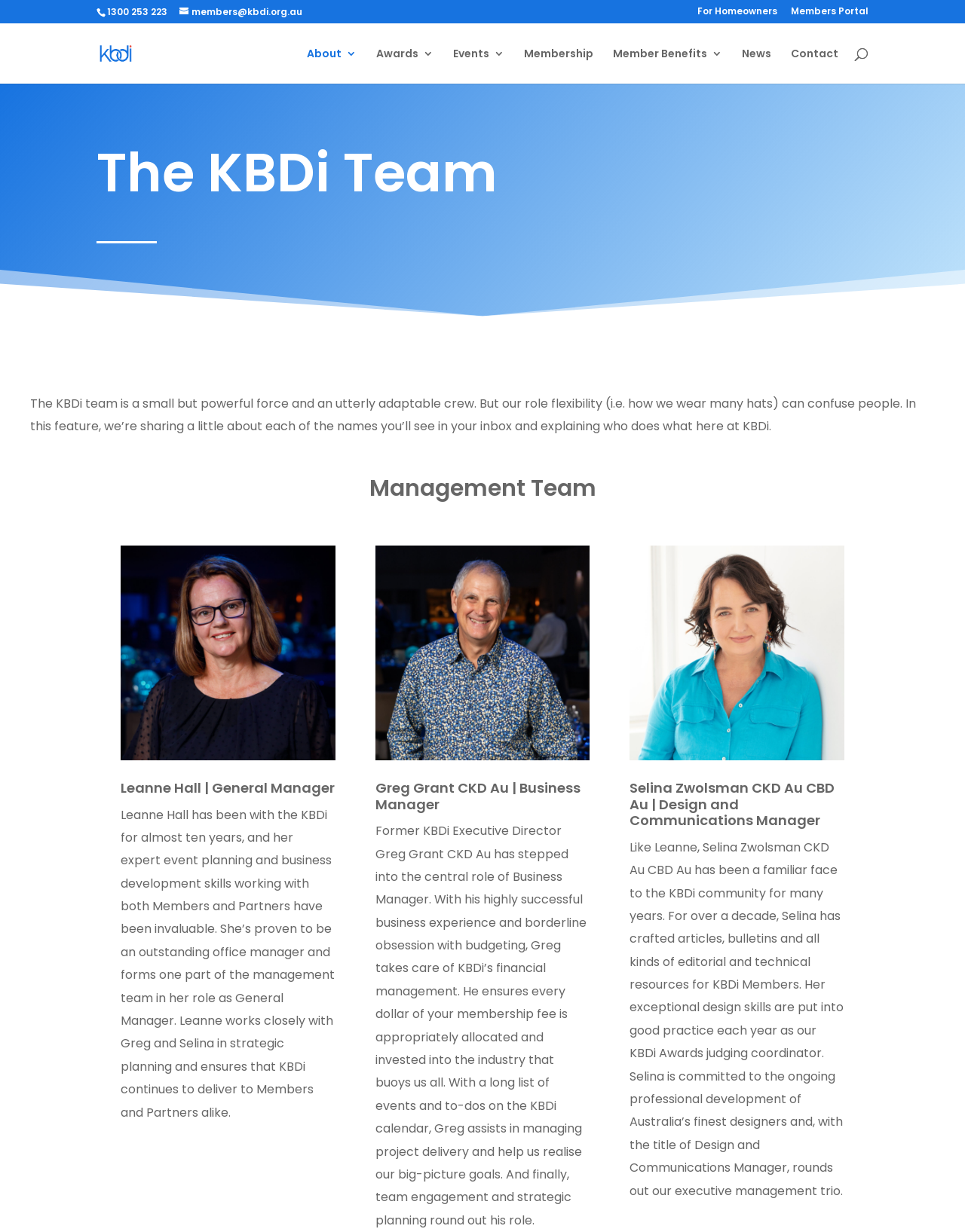Identify the bounding box coordinates of the region that should be clicked to execute the following instruction: "Contact KBDi".

[0.82, 0.039, 0.869, 0.068]